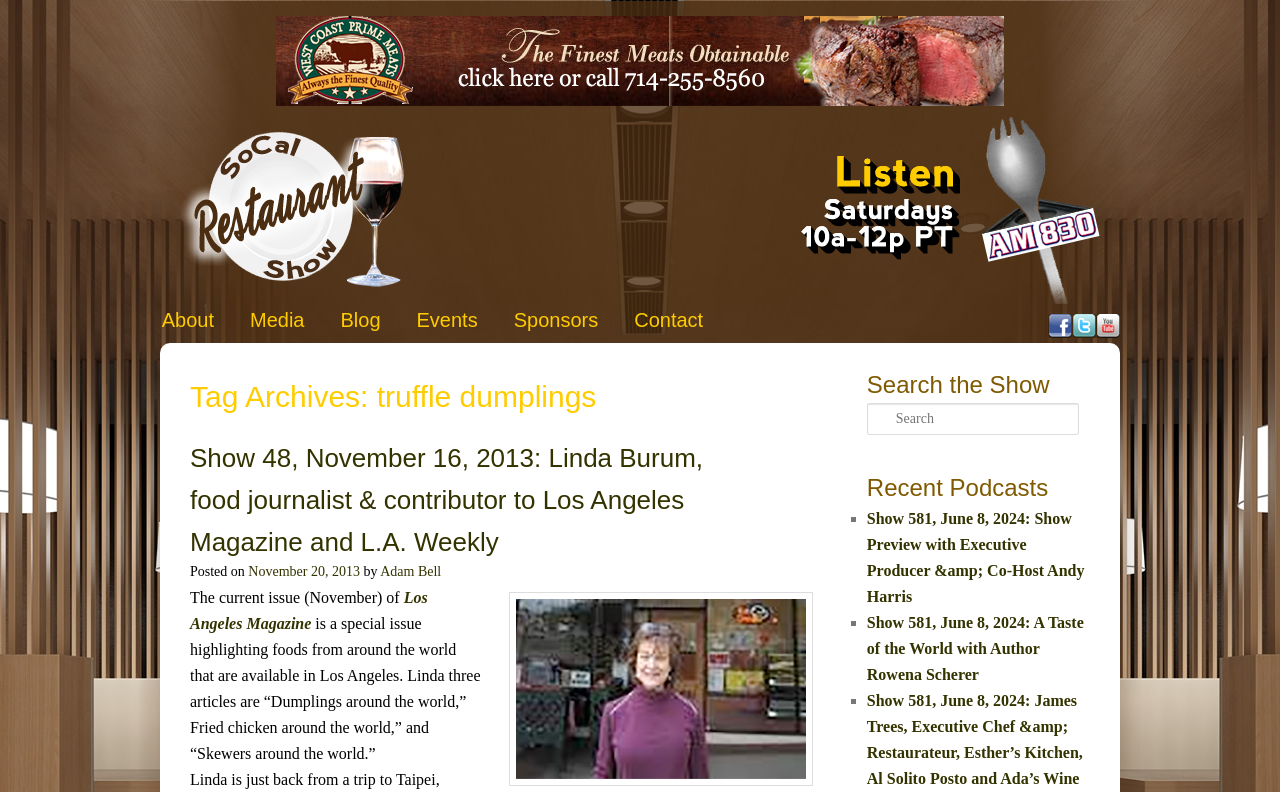Respond to the question with just a single word or phrase: 
What is the name of the restaurant show?

SoCal Restaurant Show